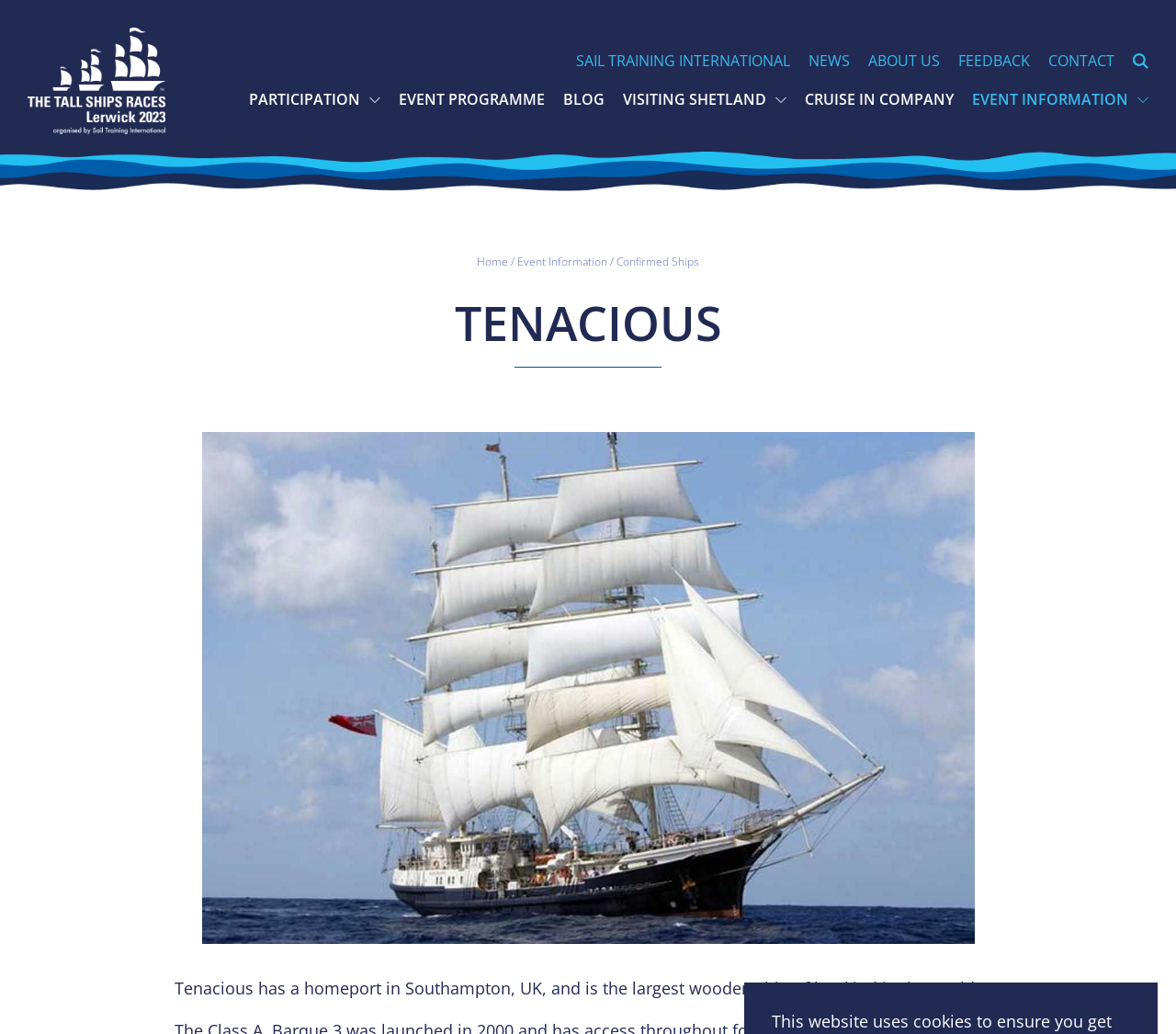Could you highlight the region that needs to be clicked to execute the instruction: "Read about TENACIOUS"?

[0.148, 0.29, 0.852, 0.334]